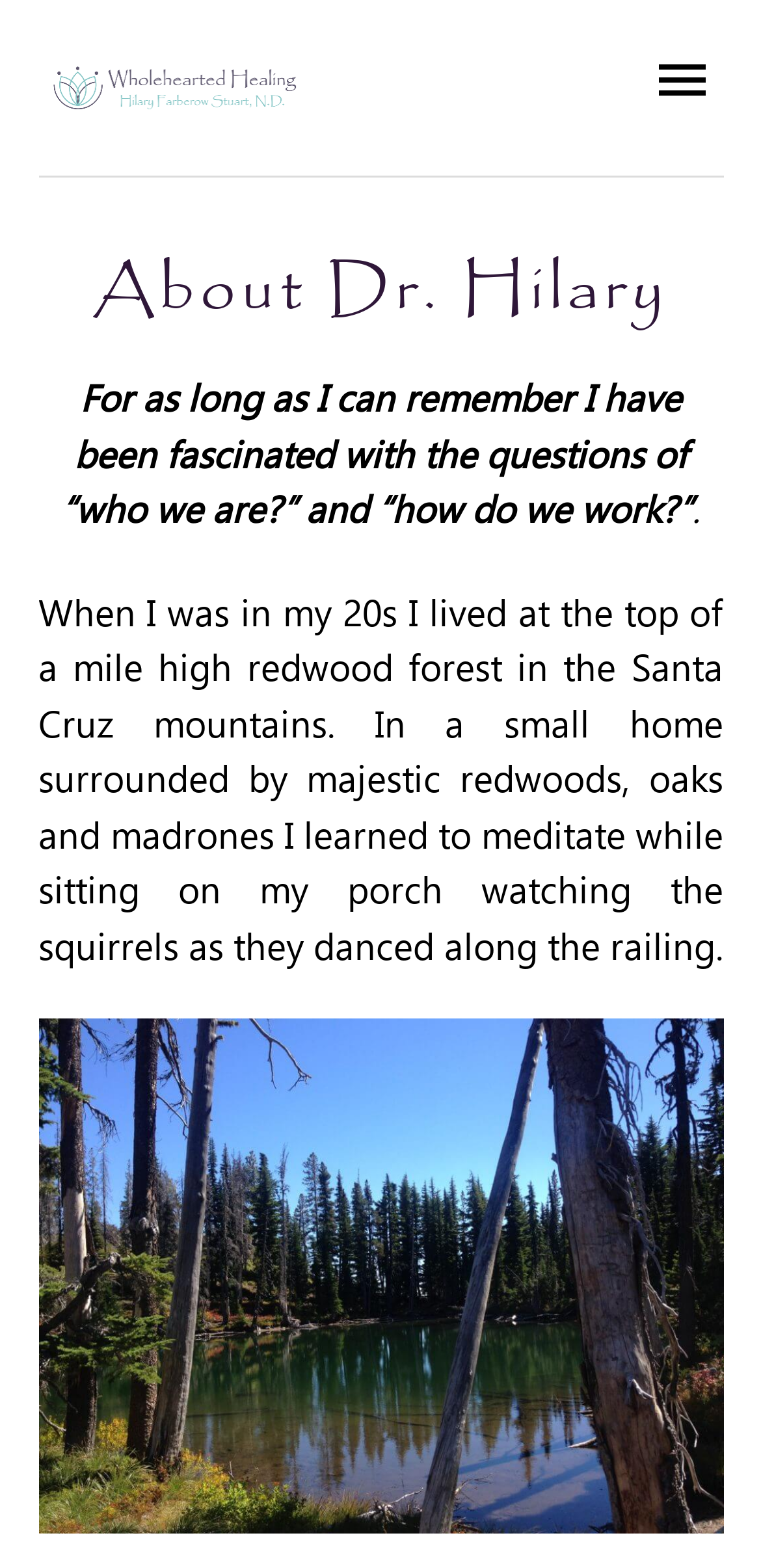What is the name of the healing practice?
Answer the question with a single word or phrase, referring to the image.

Wholehearted Healing